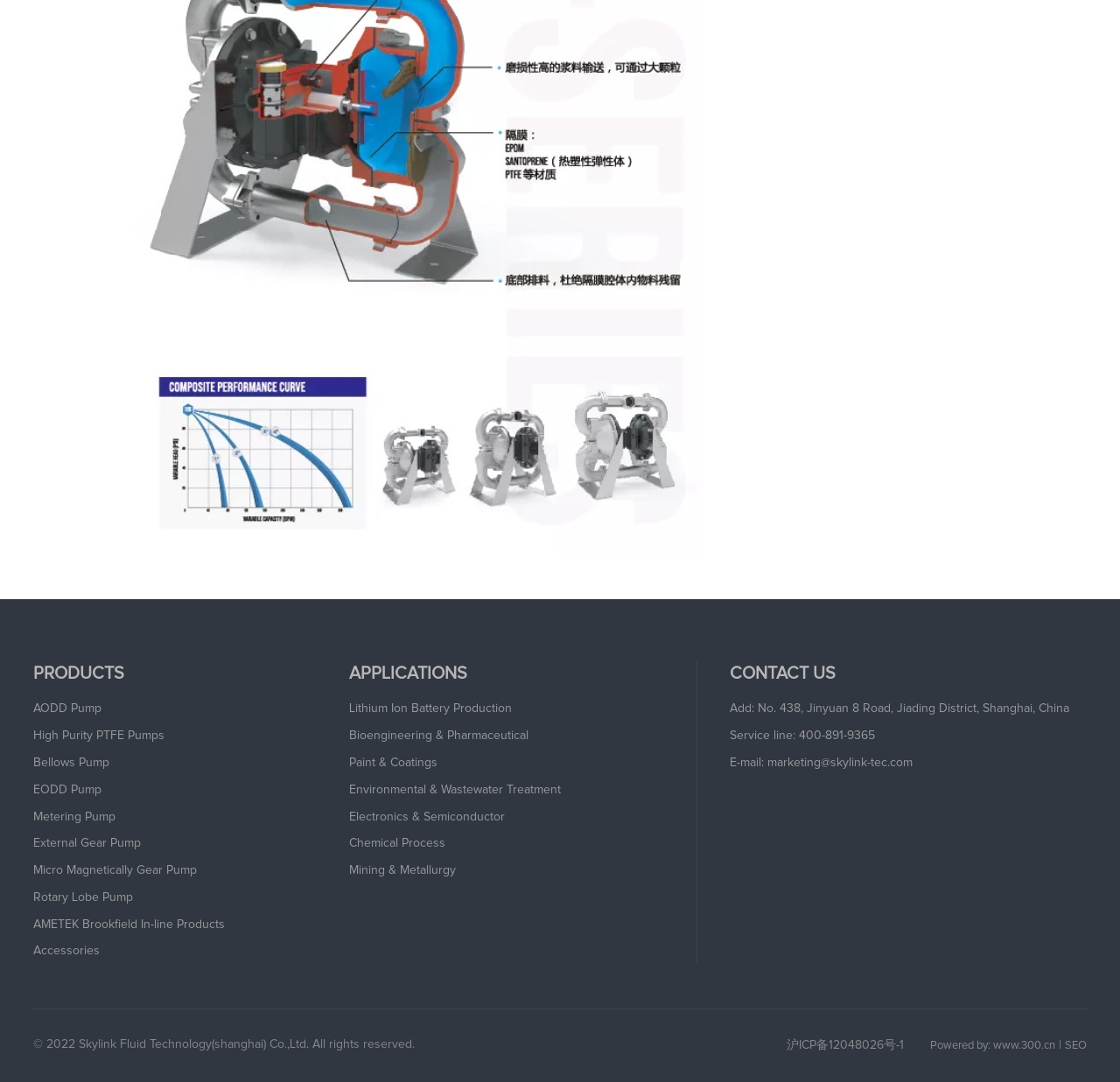Identify the bounding box coordinates for the region to click in order to carry out this instruction: "Check SEO". Provide the coordinates using four float numbers between 0 and 1, formatted as [left, top, right, bottom].

[0.95, 0.961, 0.97, 0.972]